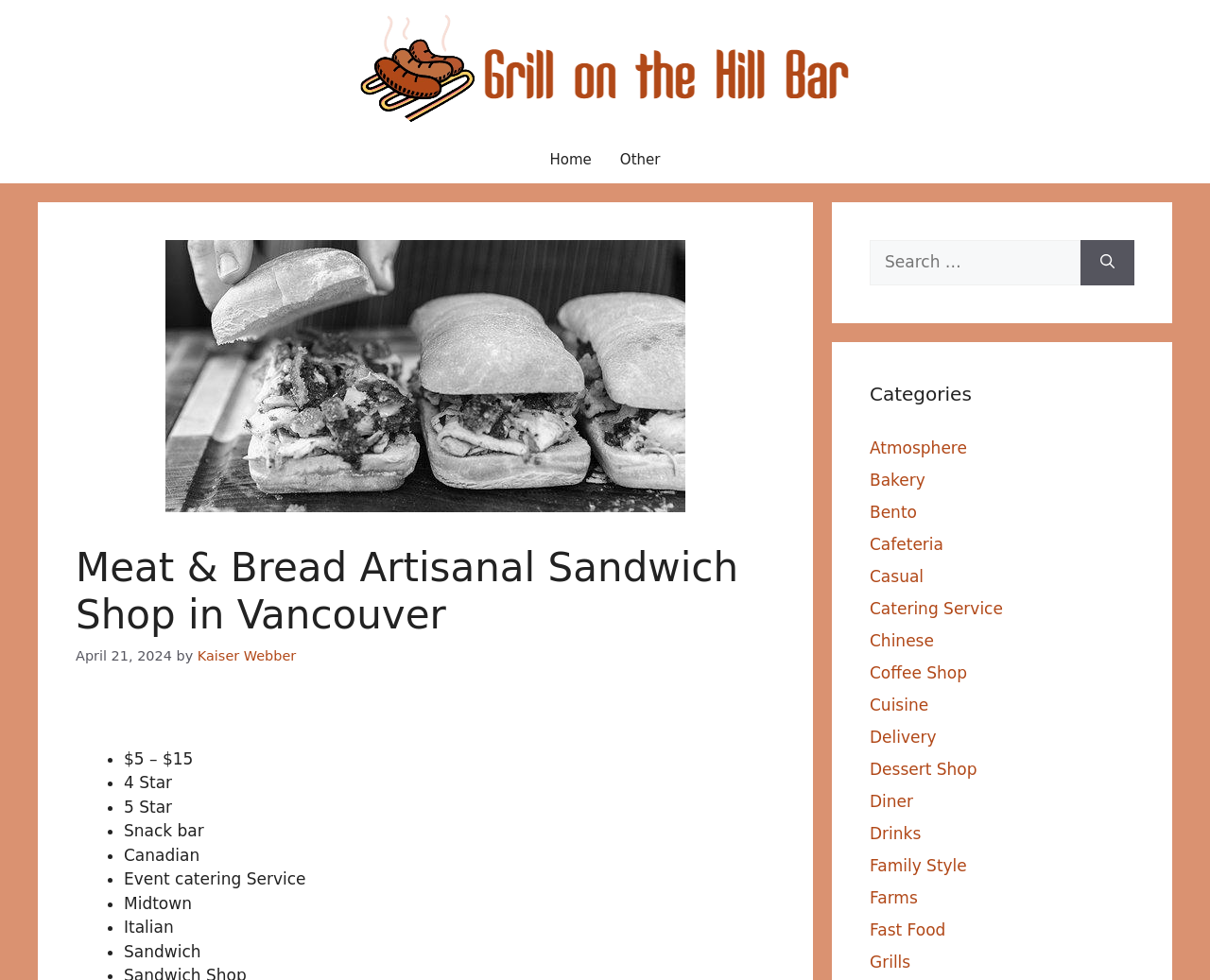What is the price range of the shop?
Look at the image and provide a short answer using one word or a phrase.

$5 - $15